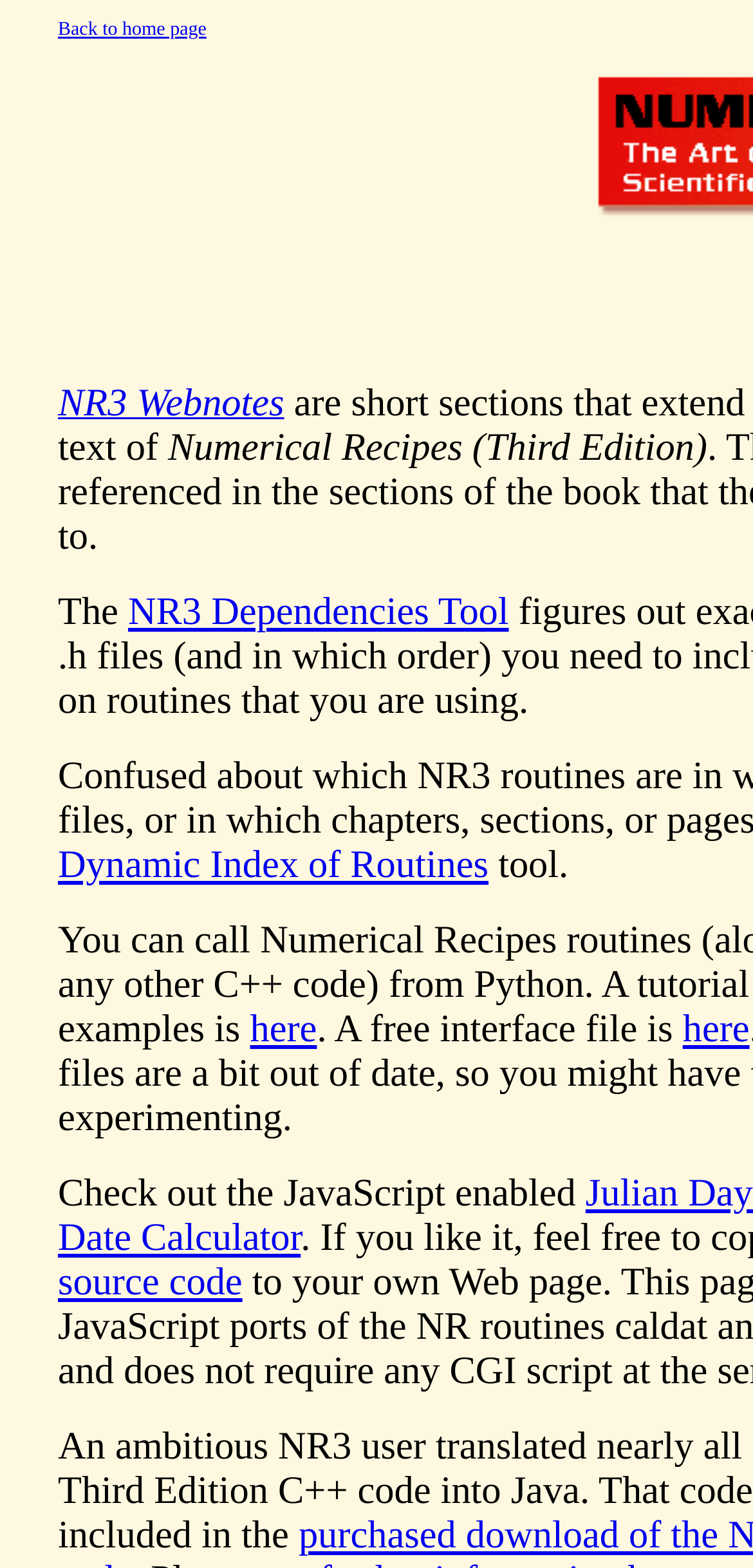What is the name of the book mentioned on the webpage?
Please provide a detailed answer to the question.

The webpage has a static text element 'Numerical Recipes (Third Edition)' which suggests that the book being referred to is 'Numerical Recipes'.